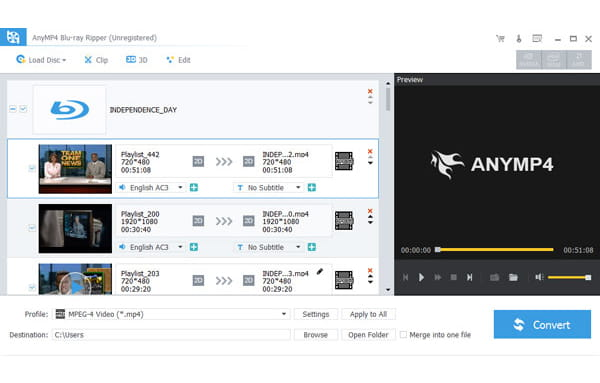Create a detailed narrative of what is happening in the image.

The image showcases the user interface of the AnyMP4 Blu-ray Ripper software, an unregistered version designed for converting Blu-ray movies to MP4 format. The interface prominently features a list of video files, including one titled "INDEPENDENCE_DAY," along with detailed information such as durations and audio options. On the right side, a preview panel displays the AnyMP4 logo alongside a playback bar, allowing users to review their selections. Below the video list, users can see options to adjust profiles, access settings, and manage their files with buttons labeled "Convert," "Browse," and "Open Folder," facilitating a straightforward conversion process.